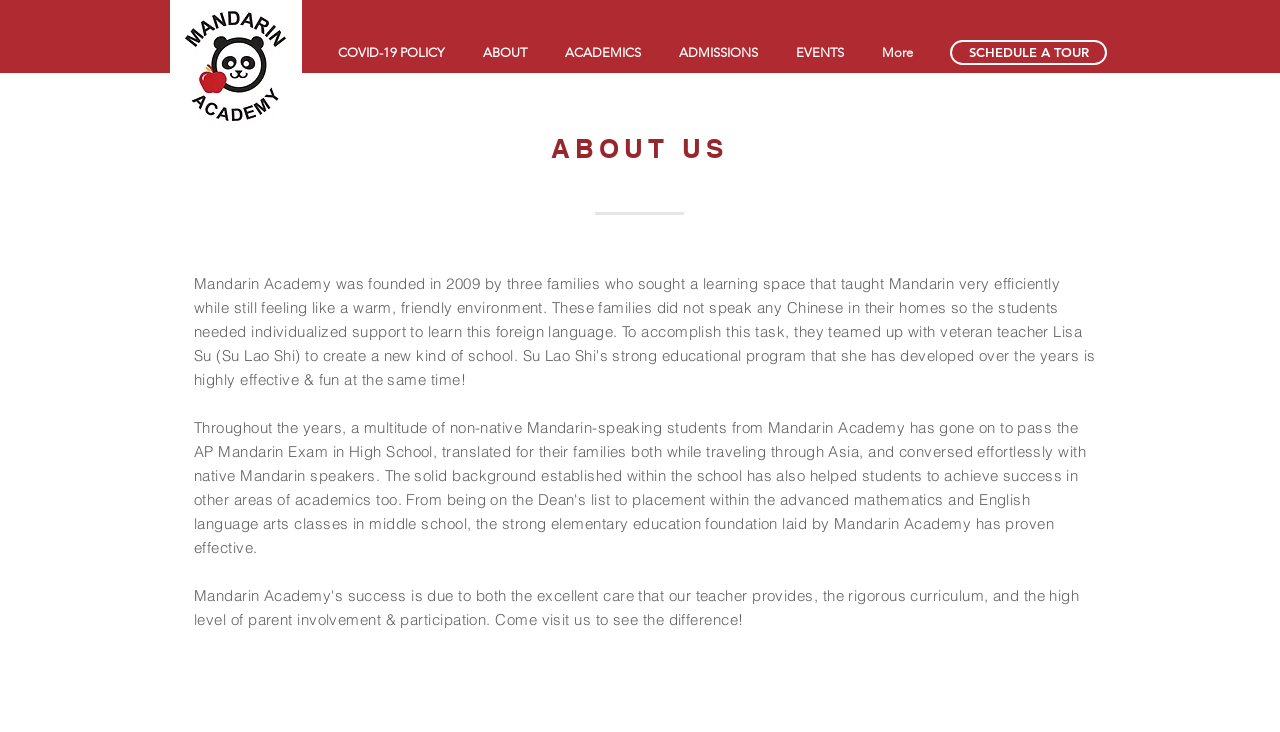Provide the bounding box coordinates of the HTML element described by the text: "EVENTS". The coordinates should be in the format [left, top, right, bottom] with values between 0 and 1.

[0.607, 0.055, 0.674, 0.089]